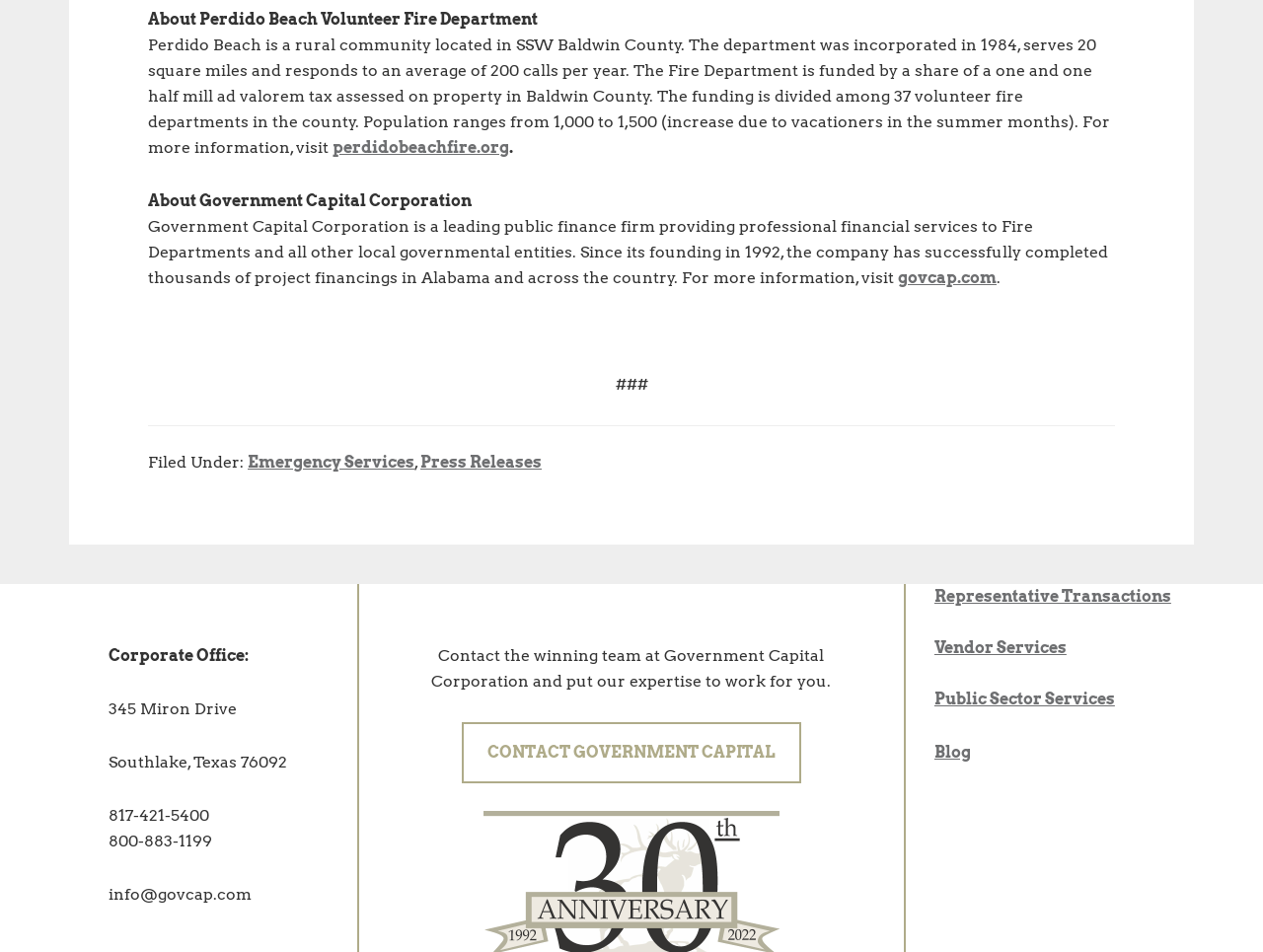Please identify the bounding box coordinates of the element that needs to be clicked to perform the following instruction: "Read about the benefits of high-fiber diet".

None